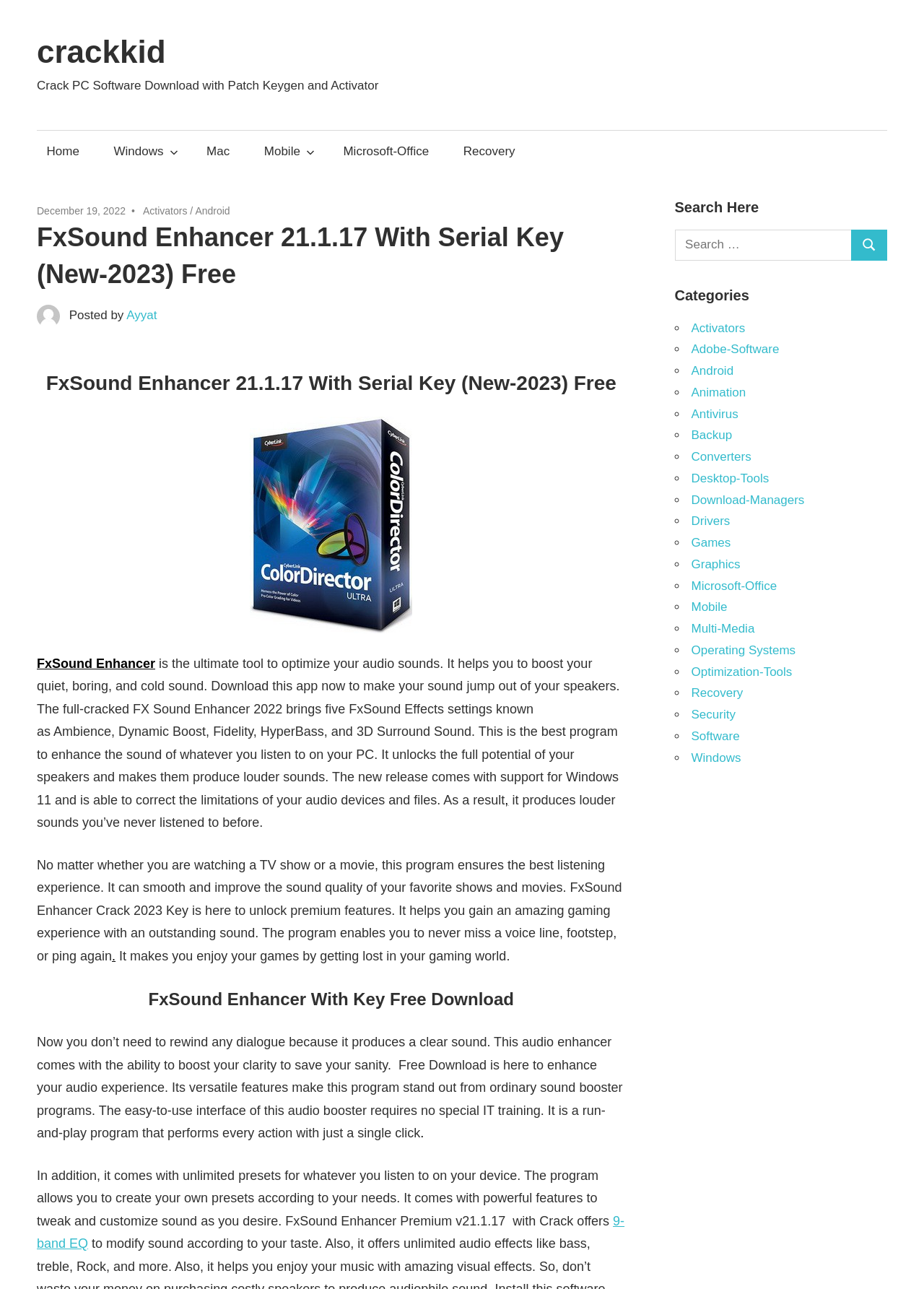Provide your answer to the question using just one word or phrase: What is the benefit of using FxSound Enhancer for gaming?

To never miss a voice line, footstep, or ping again